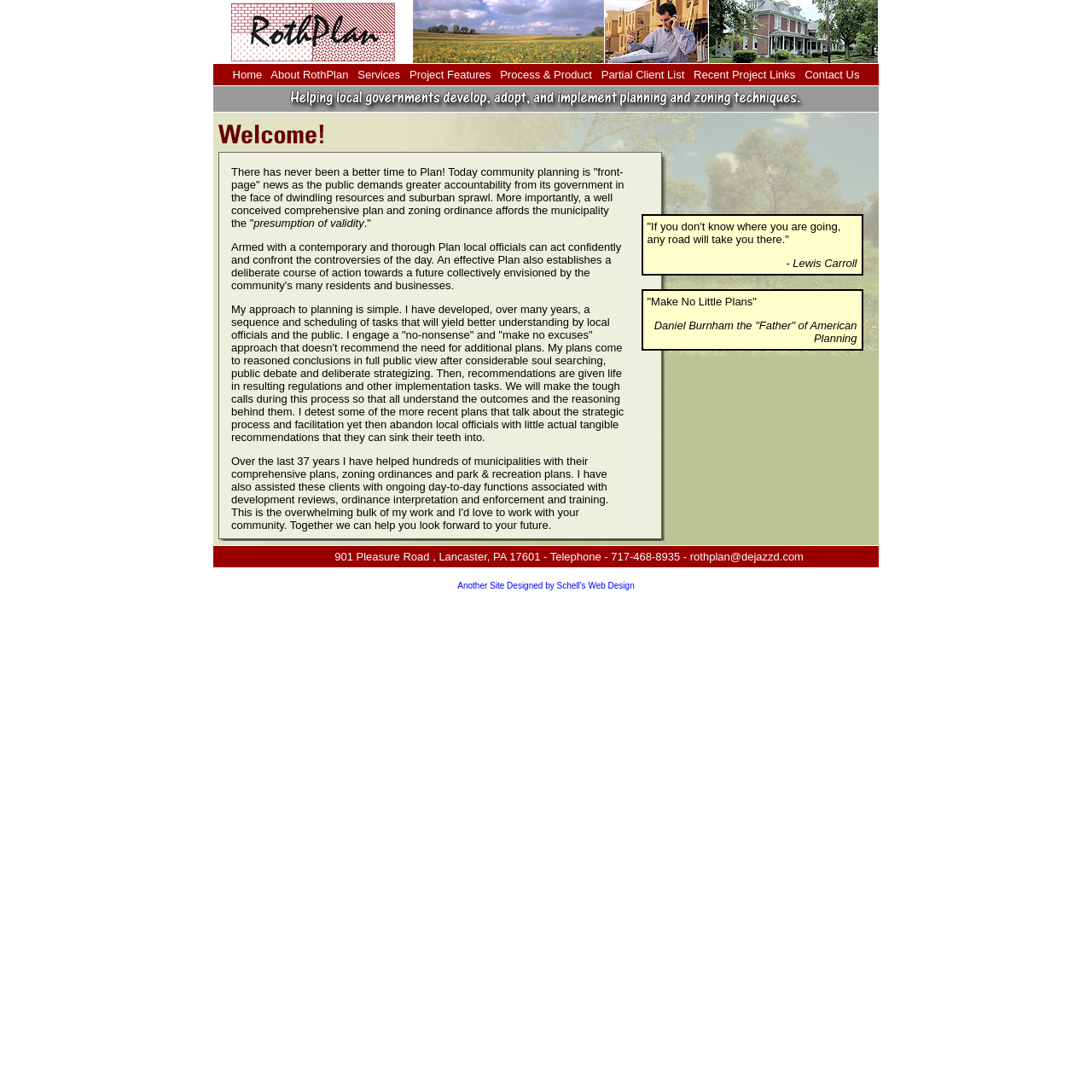Determine the bounding box coordinates for the area that should be clicked to carry out the following instruction: "Contact Us".

[0.734, 0.062, 0.79, 0.074]